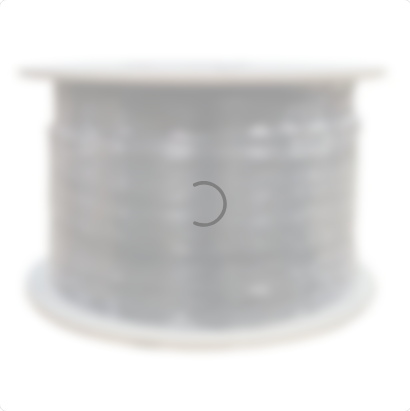Elaborate on the contents of the image in great detail.

The image features a large spool of Cat6 Shielded Riser STP cable, designed for high-performance networking. The cable is comprised of solid bare copper wires, packaged in a tangle-free "Reel in a Box" format that ensures user-friendly handling and efficient deployment. This cable is built to minimize cross-talk and external interference, making it ideal for various Ethernet applications, including Fast, Gigabit, and 10-Gigabit speeds, with support for a bandwidth of up to 550 MHz. The spool showcases the intricate layering of the cable, emphasizing its durable and high-quality construction, specifically designed for indoor use in riser-rated environments.